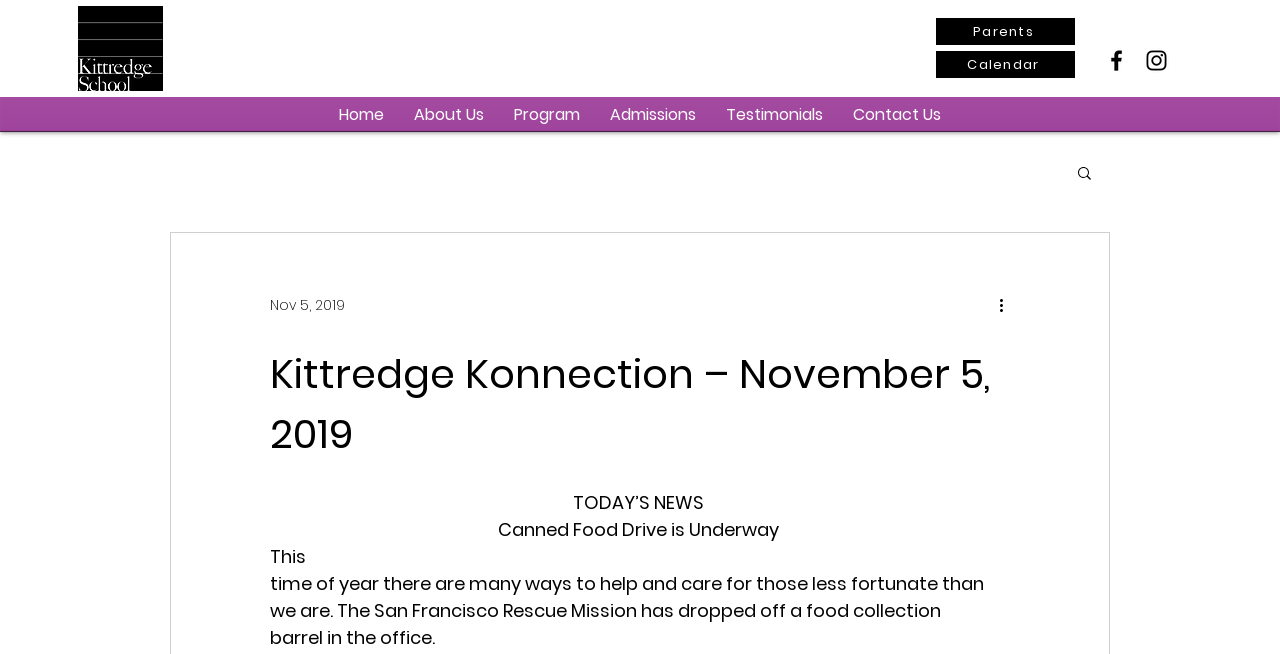What is the current date on the webpage?
Give a thorough and detailed response to the question.

The current date can be found near the top of the webpage, above the main heading. The text 'Nov 5, 2019' indicates the current date.